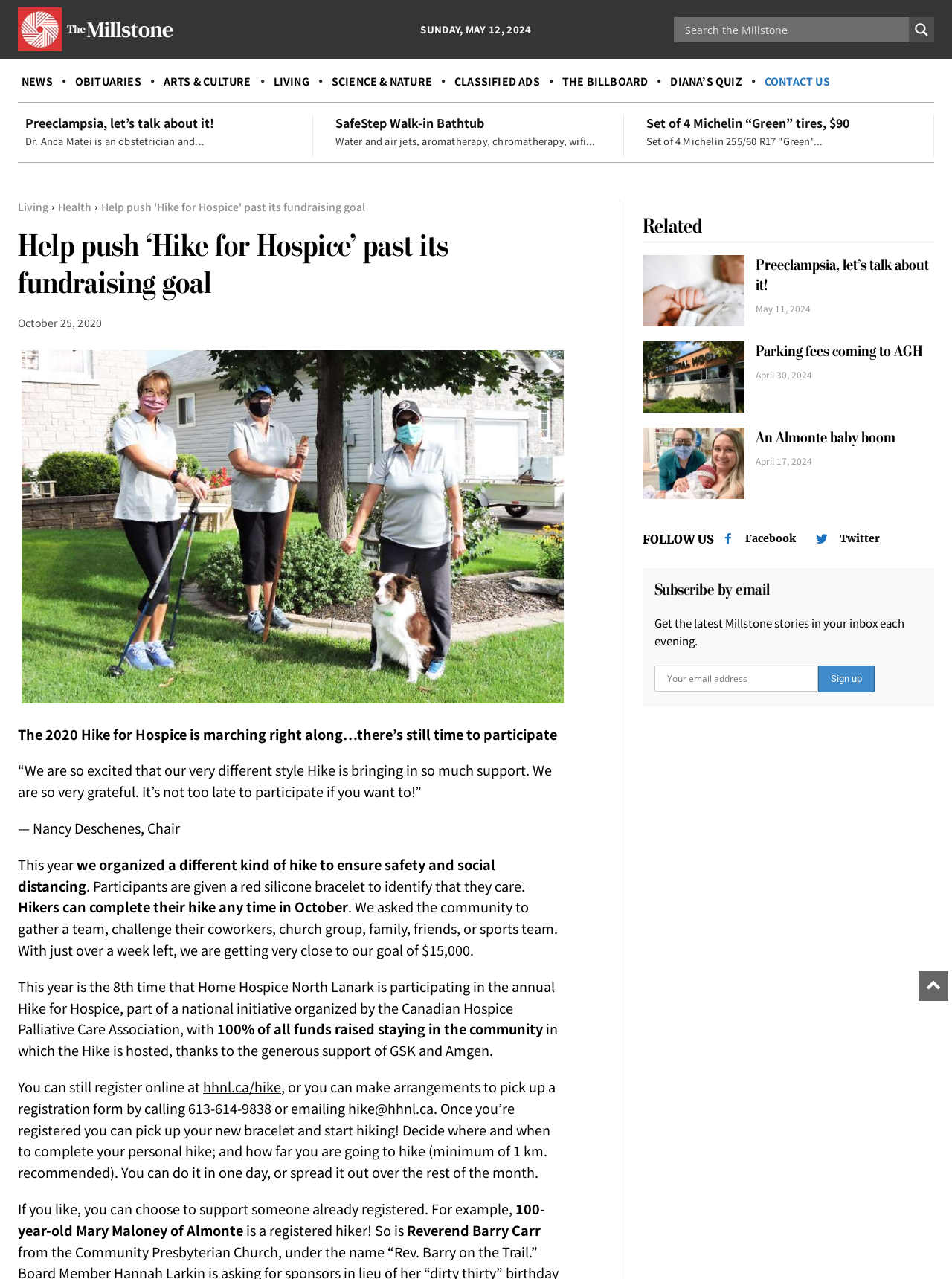Identify the bounding box for the described UI element. Provide the coordinates in (top-left x, top-left y, bottom-right x, bottom-right y) format with values ranging from 0 to 1: parent_node: Facebook title="Facebook"

[0.751, 0.412, 0.778, 0.431]